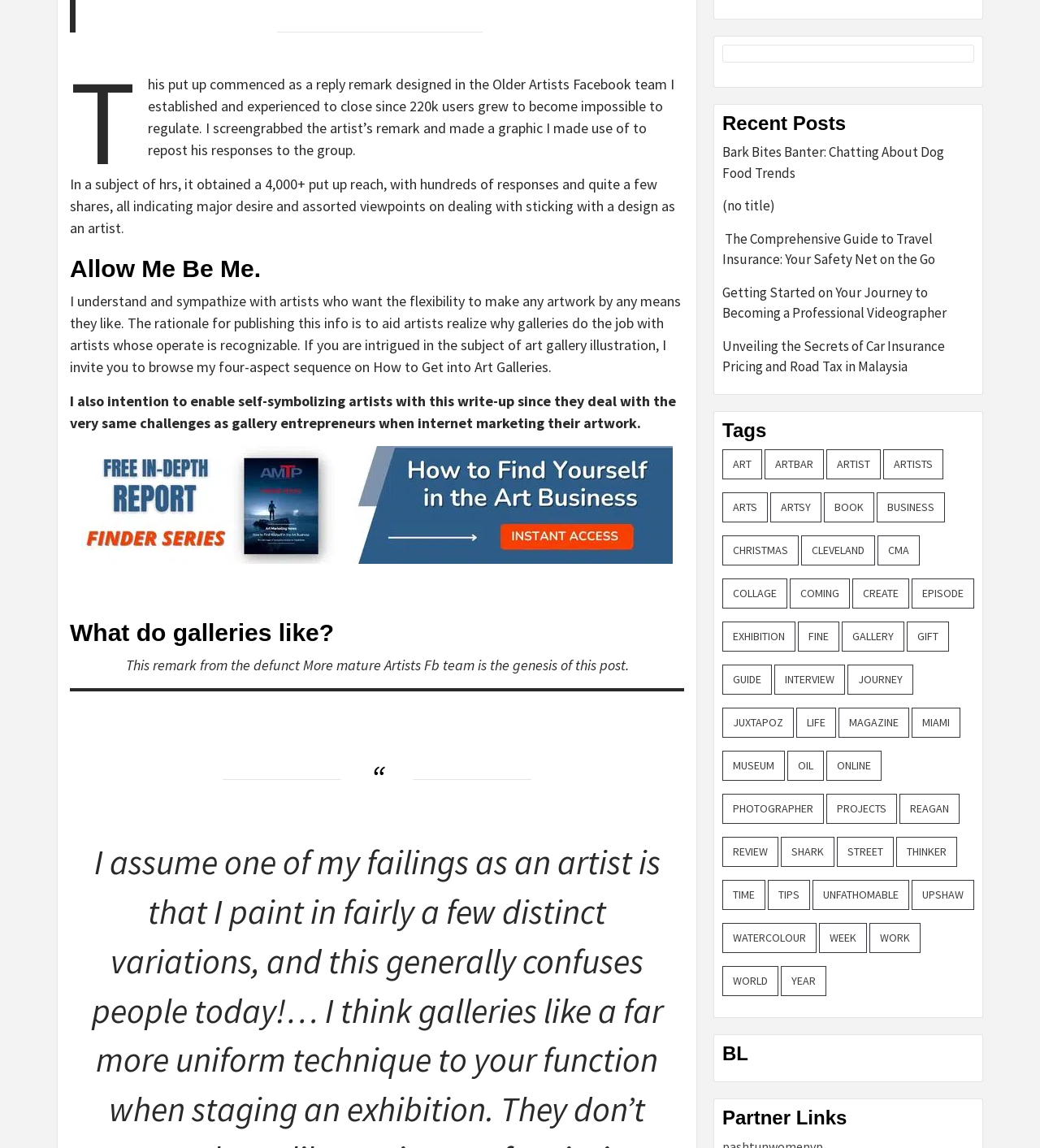What is the category of the link 'Bark Bites Banter: Chatting About Dog Food Trends'?
From the image, respond using a single word or phrase.

Recent Posts